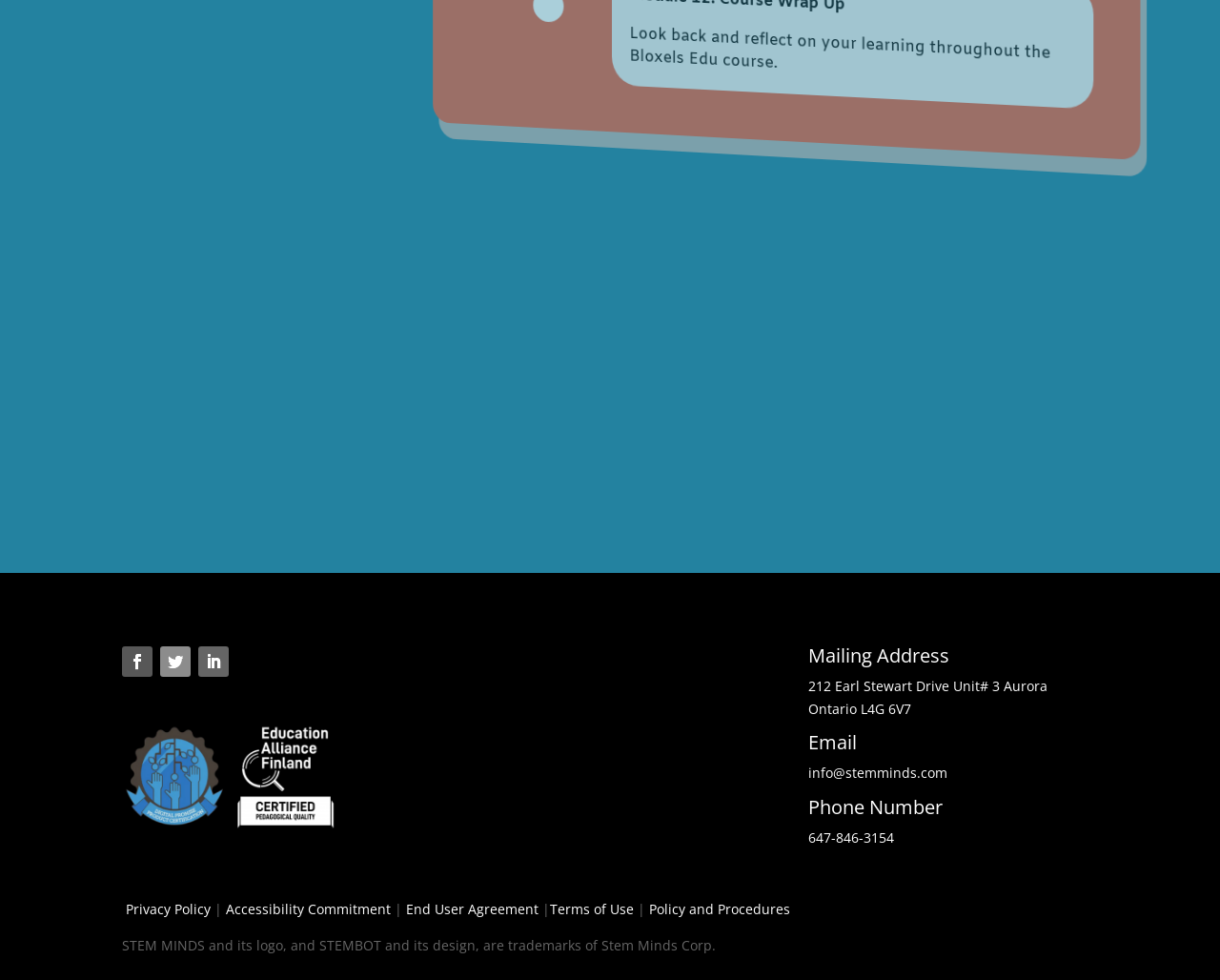Using the provided element description, identify the bounding box coordinates as (top-left x, top-left y, bottom-right x, bottom-right y). Ensure all values are between 0 and 1. Description: Follow

[0.1, 0.436, 0.125, 0.467]